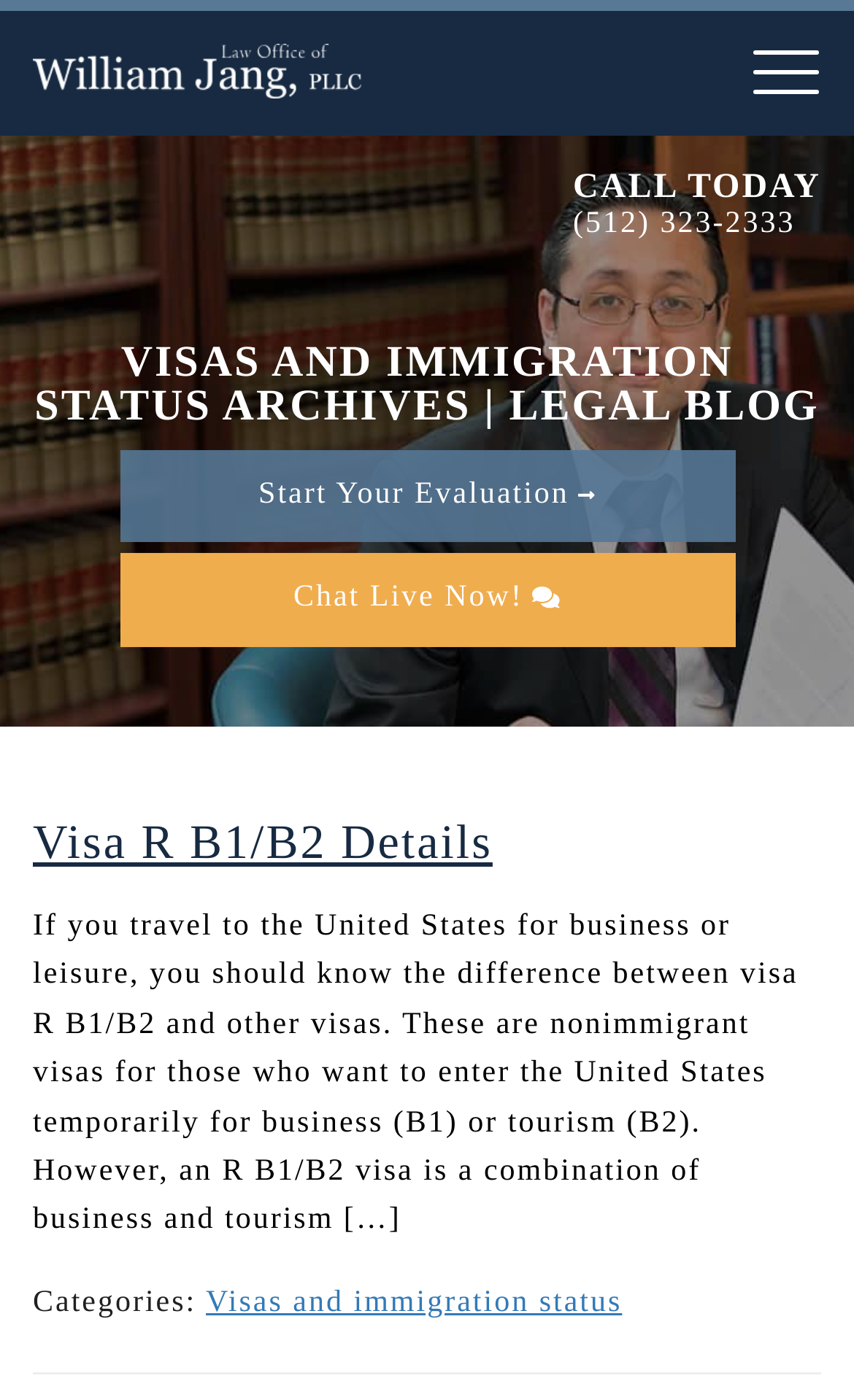Highlight the bounding box of the UI element that corresponds to this description: "(512) 323-2333".

[0.671, 0.148, 0.962, 0.172]